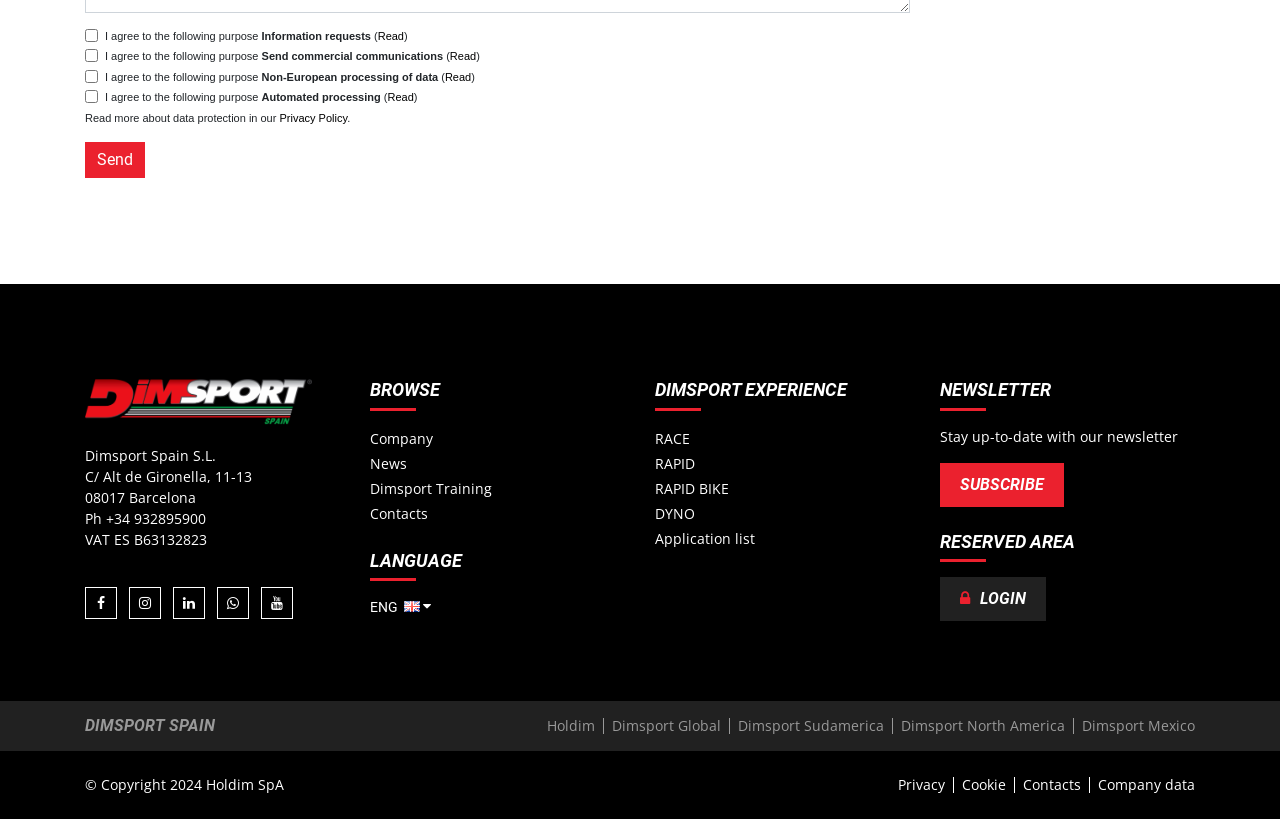Determine the bounding box coordinates of the section to be clicked to follow the instruction: "Click on the 'NEXT' button". The coordinates should be given as four float numbers between 0 and 1, formatted as [left, top, right, bottom].

None